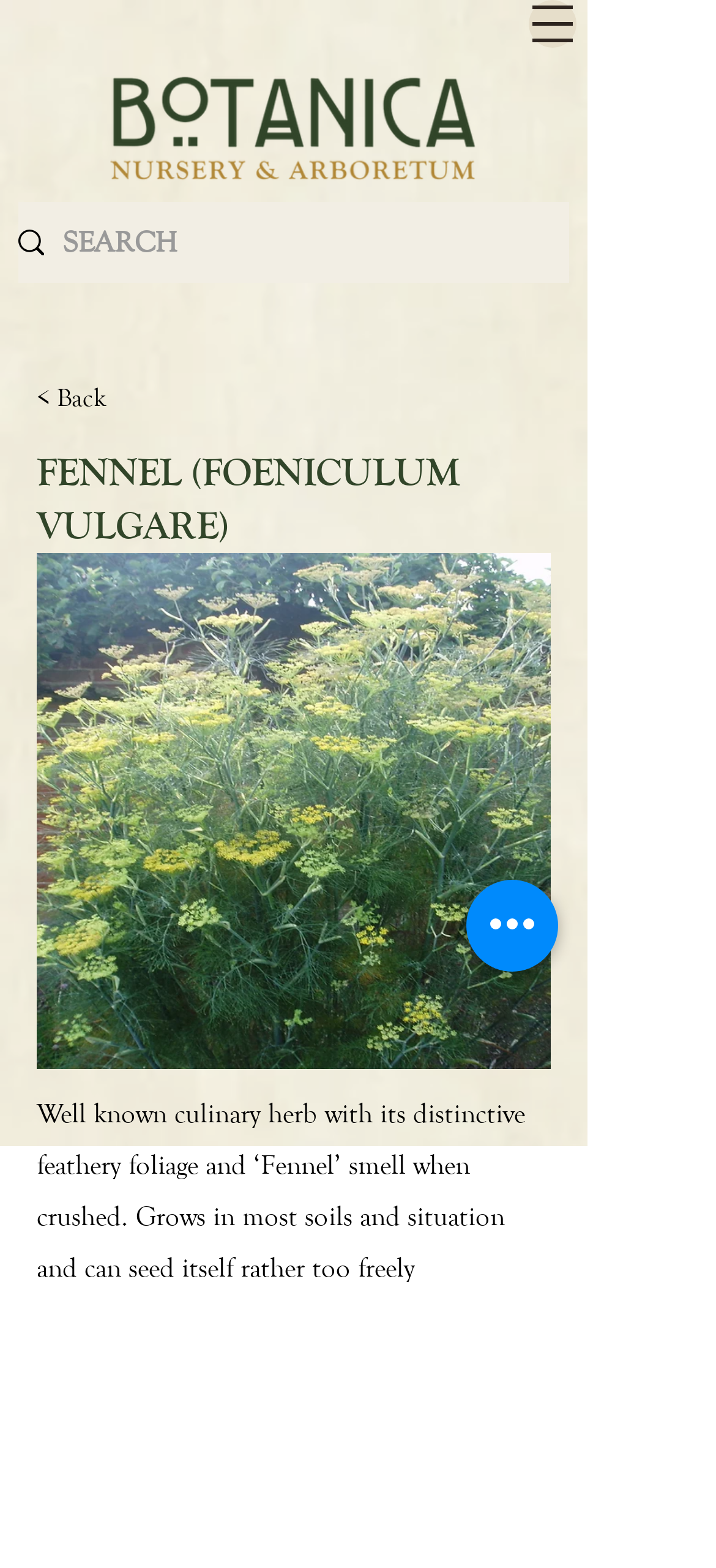Using details from the image, please answer the following question comprehensively:
What is the function of the button at the top right?

The button is located at [0.738, 0.0, 0.805, 0.03] and has a label 'Open navigation menu', indicating its function is to open a navigation menu when clicked.